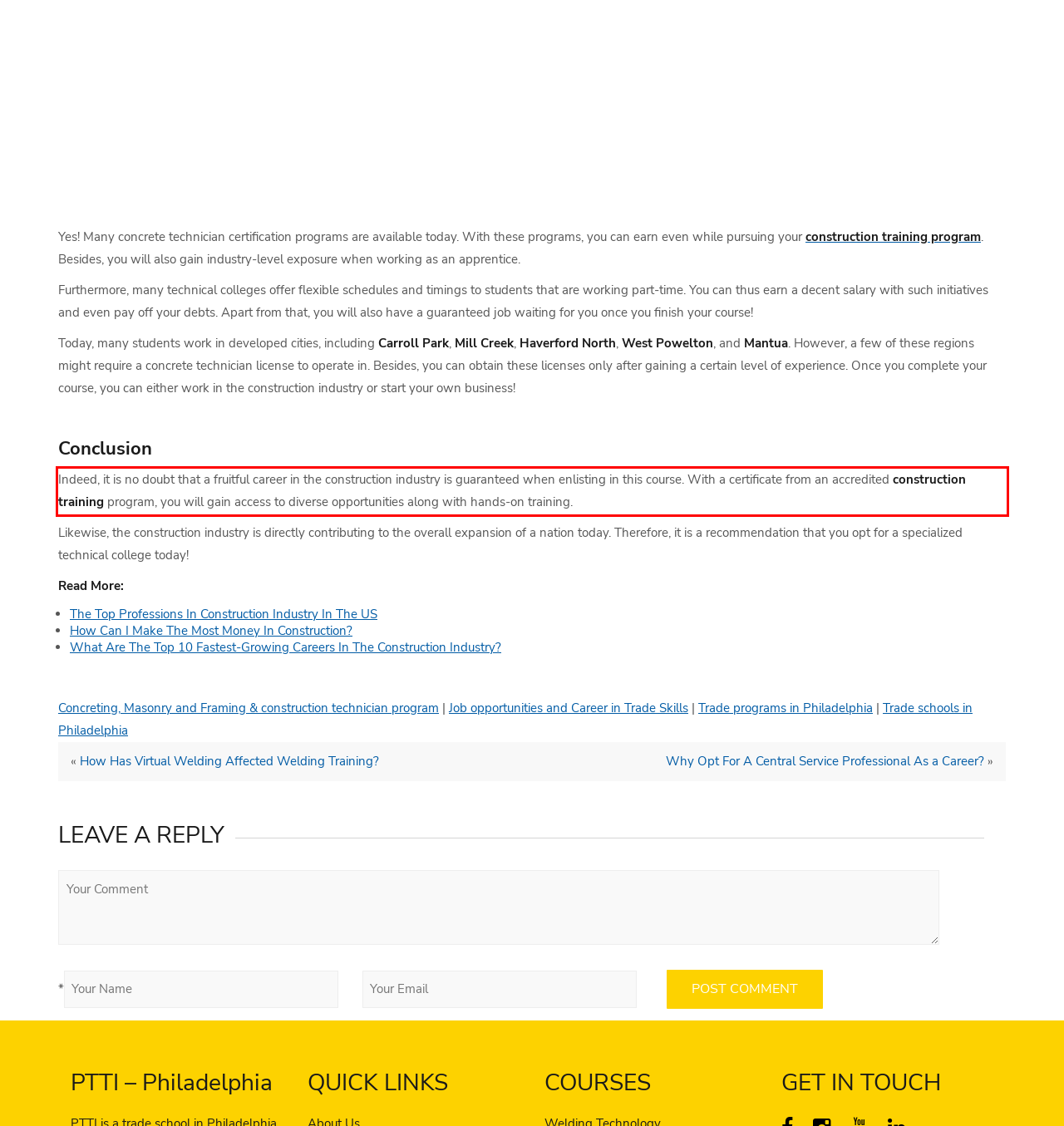You are presented with a webpage screenshot featuring a red bounding box. Perform OCR on the text inside the red bounding box and extract the content.

Indeed, it is no doubt that a fruitful career in the construction industry is guaranteed when enlisting in this course. With a certificate from an accredited construction training program, you will gain access to diverse opportunities along with hands-on training.